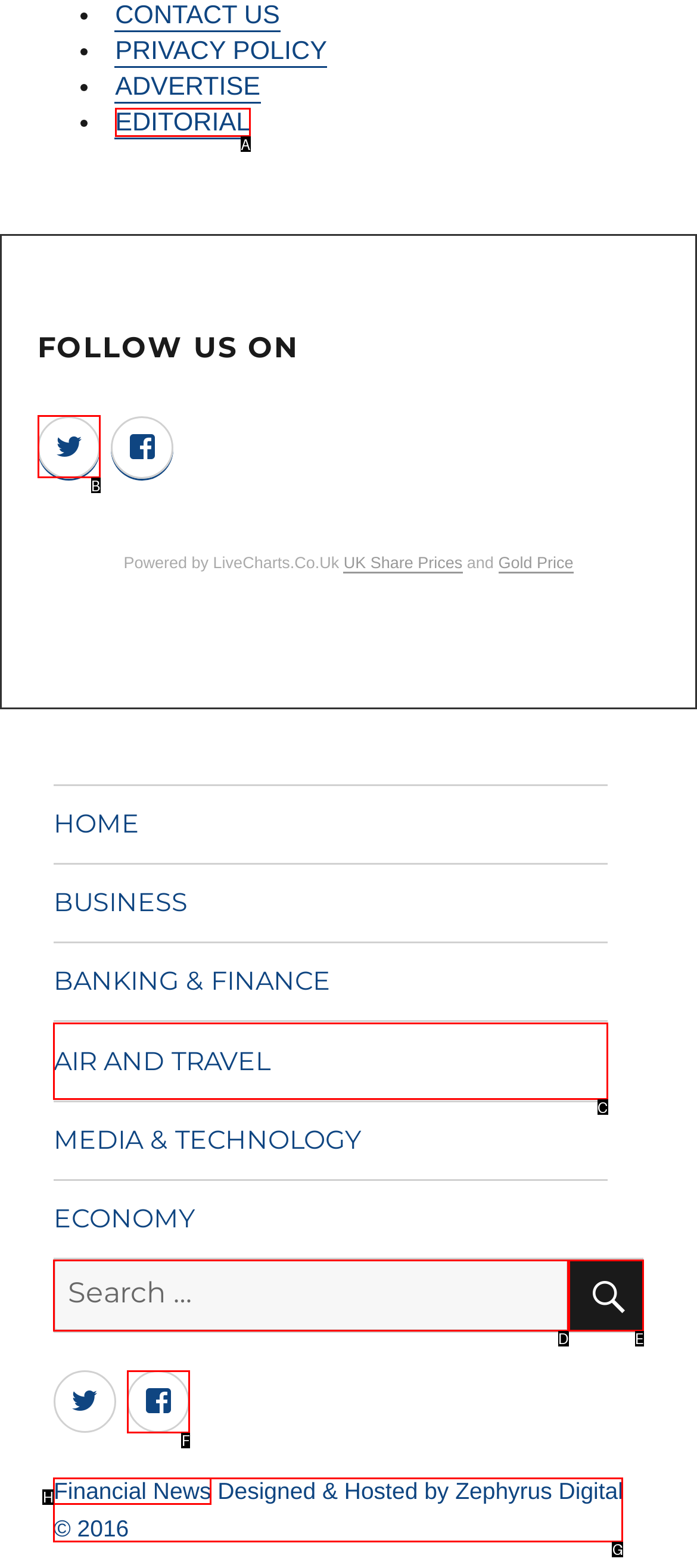Choose the letter that best represents the description: Air and Travel. Provide the letter as your response.

C